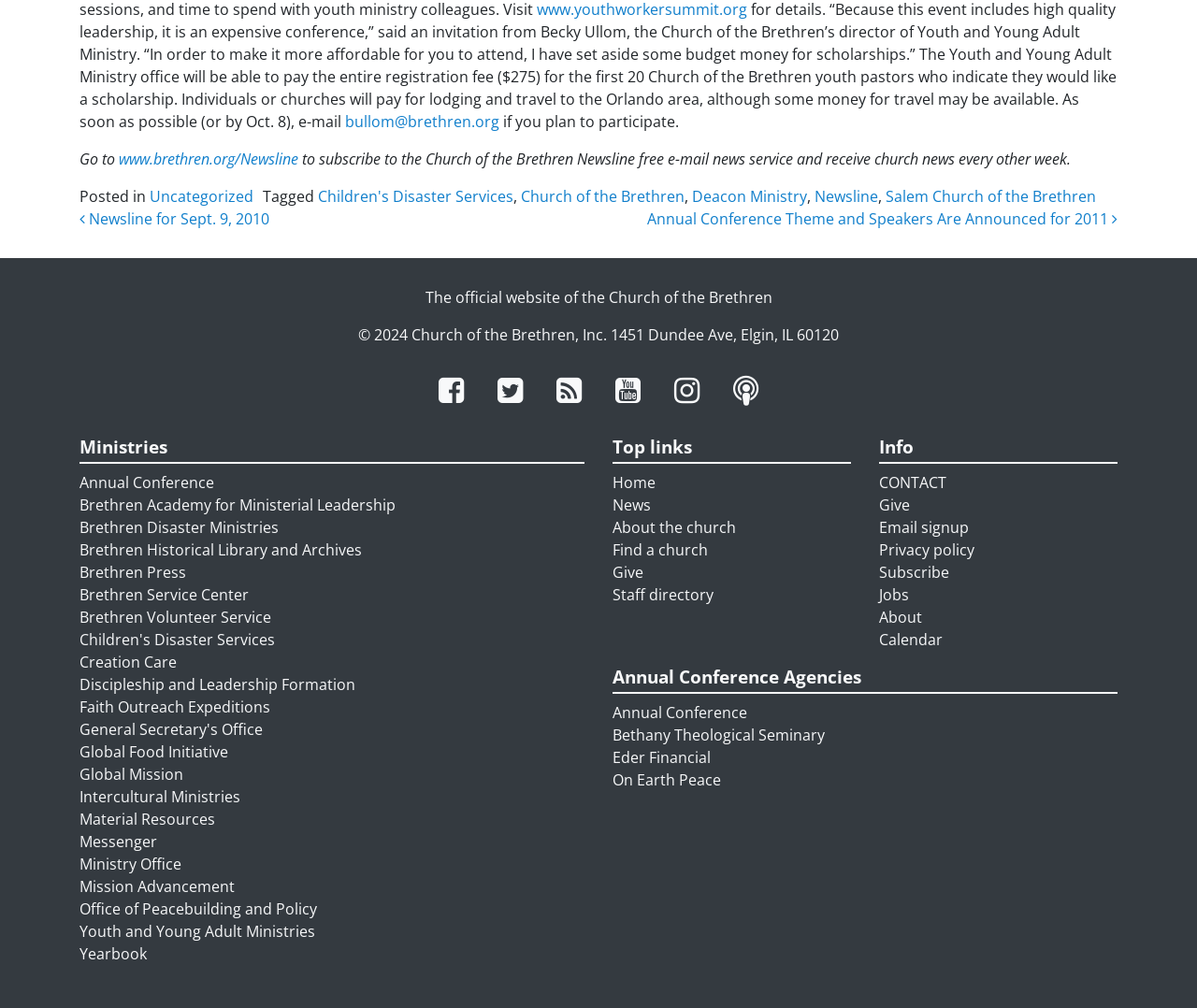Answer the following inquiry with a single word or phrase:
What is the name of the church?

Church of the Brethren